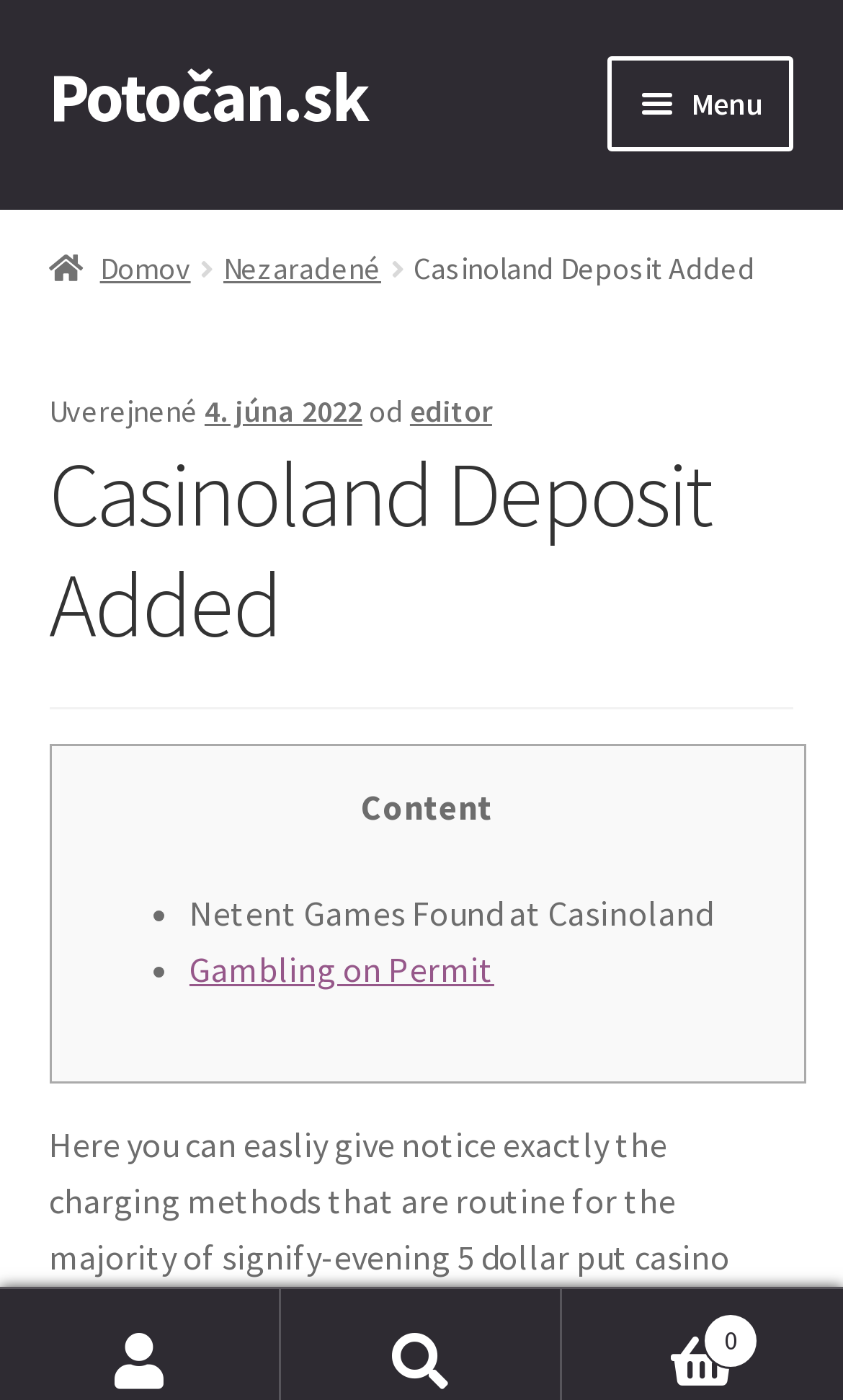Please answer the following question using a single word or phrase: Is there a search function on the website?

Yes